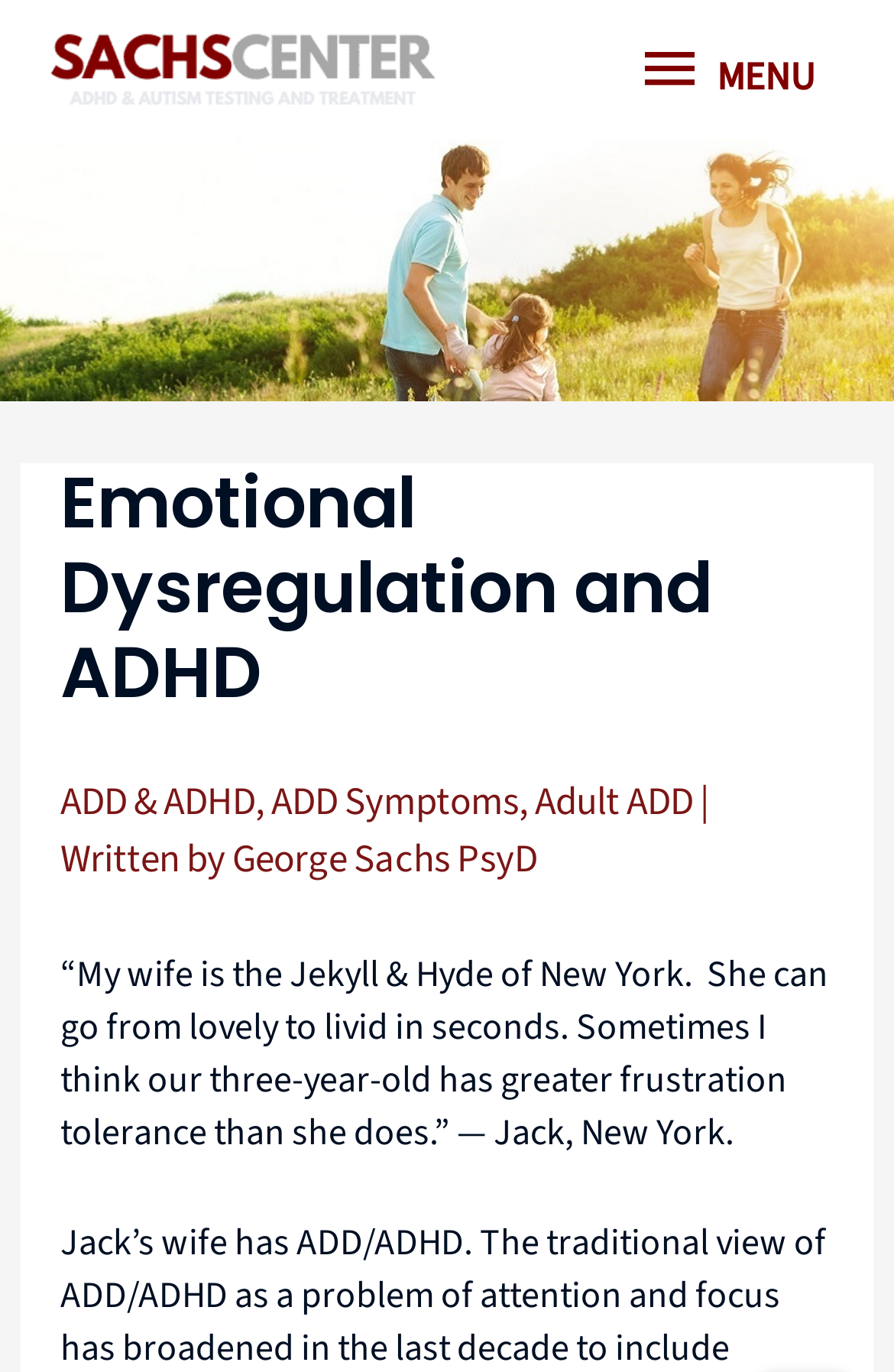What is the name of the author of the article?
Please respond to the question thoroughly and include all relevant details.

The link 'George Sachs PsyD' is located below the heading 'Emotional Dysregulation and ADHD' and is preceded by the text 'Written by', suggesting that George Sachs PsyD is the author of the article.